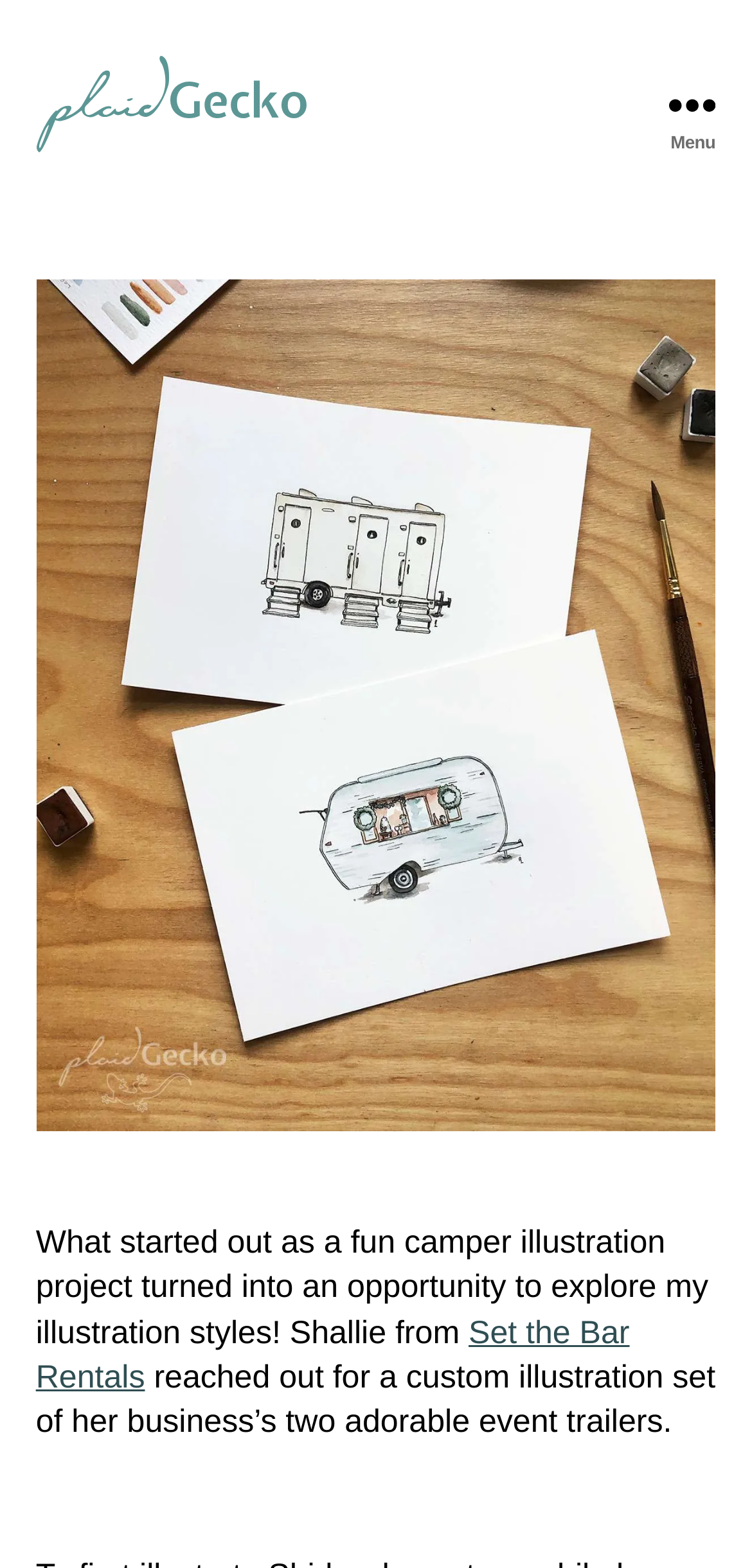Answer the following query concisely with a single word or phrase:
Is the menu button expanded?

False